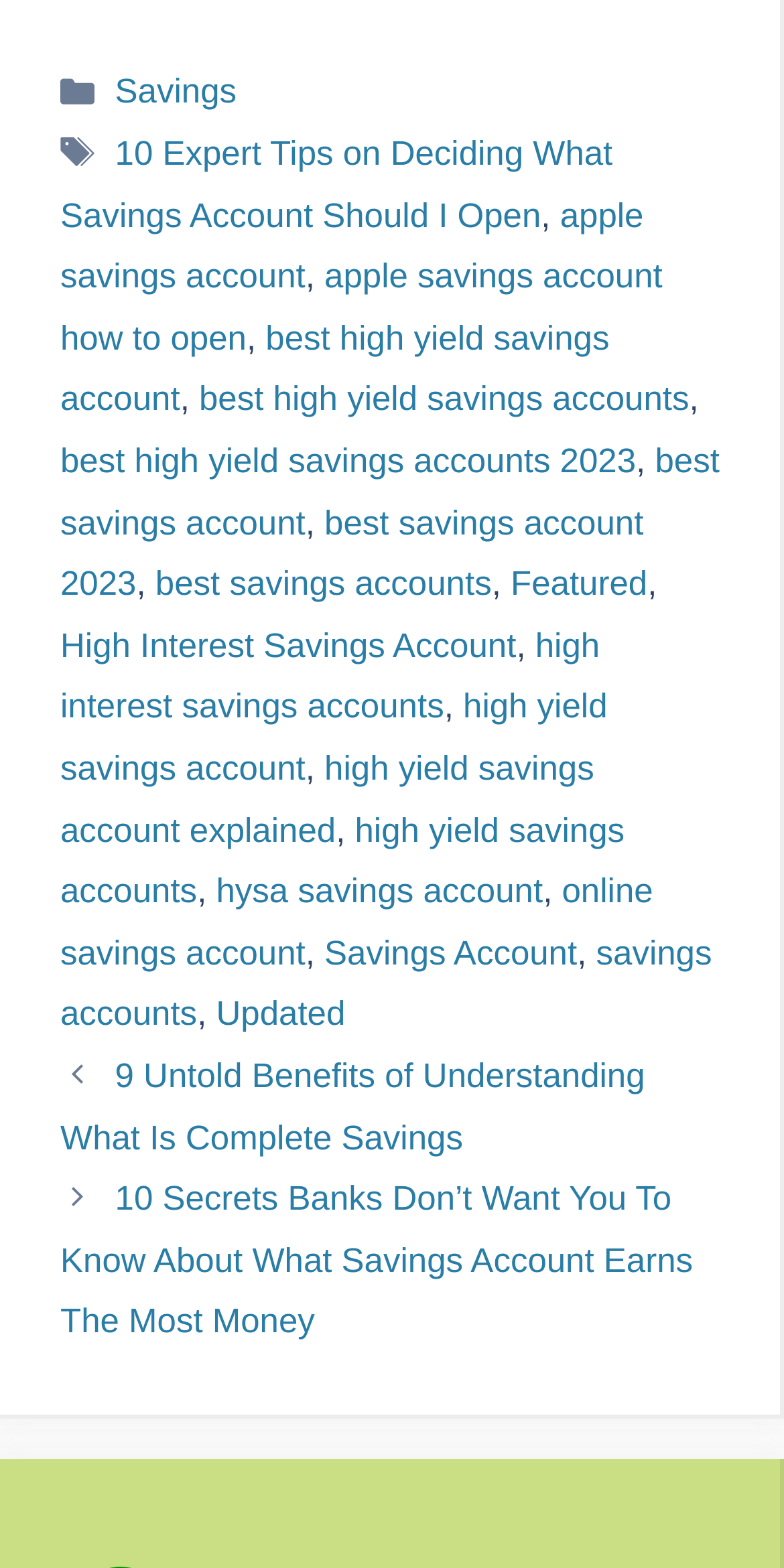Determine the bounding box coordinates of the clickable element necessary to fulfill the instruction: "Click on the '9 Untold Benefits of Understanding What Is Complete Savings' link". Provide the coordinates as four float numbers within the 0 to 1 range, i.e., [left, top, right, bottom].

[0.077, 0.674, 0.823, 0.738]